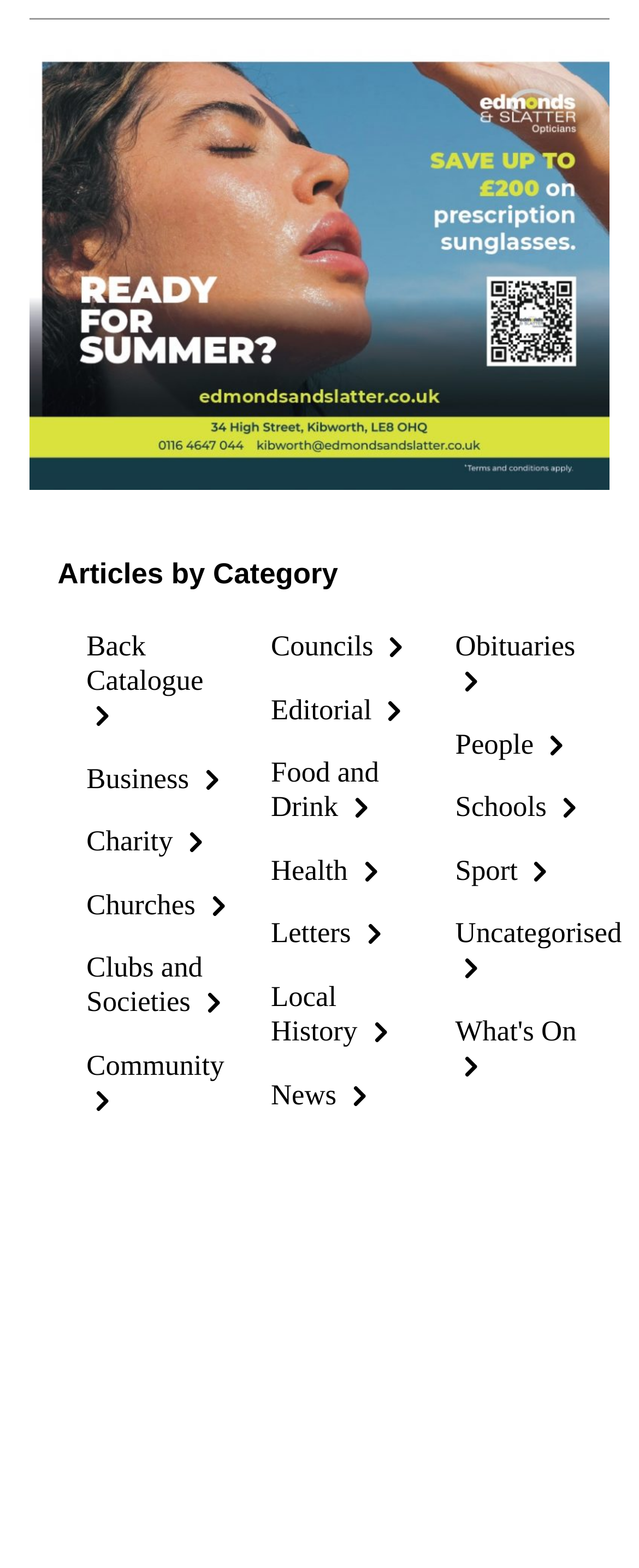Identify the coordinates of the bounding box for the element that must be clicked to accomplish the instruction: "View full item page".

None